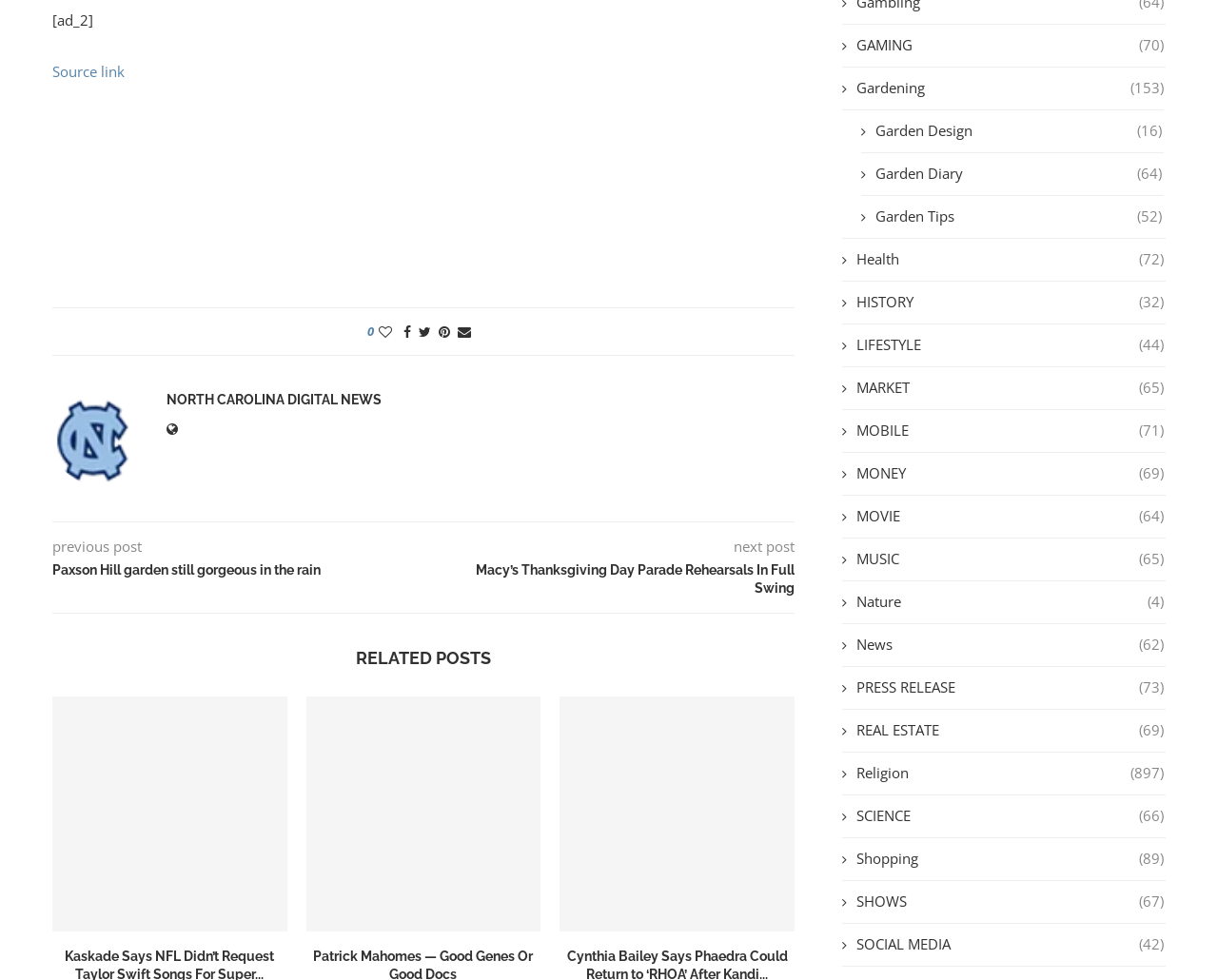Please identify the bounding box coordinates of the element's region that should be clicked to execute the following instruction: "Check Digital Accessibility". The bounding box coordinates must be four float numbers between 0 and 1, i.e., [left, top, right, bottom].

None